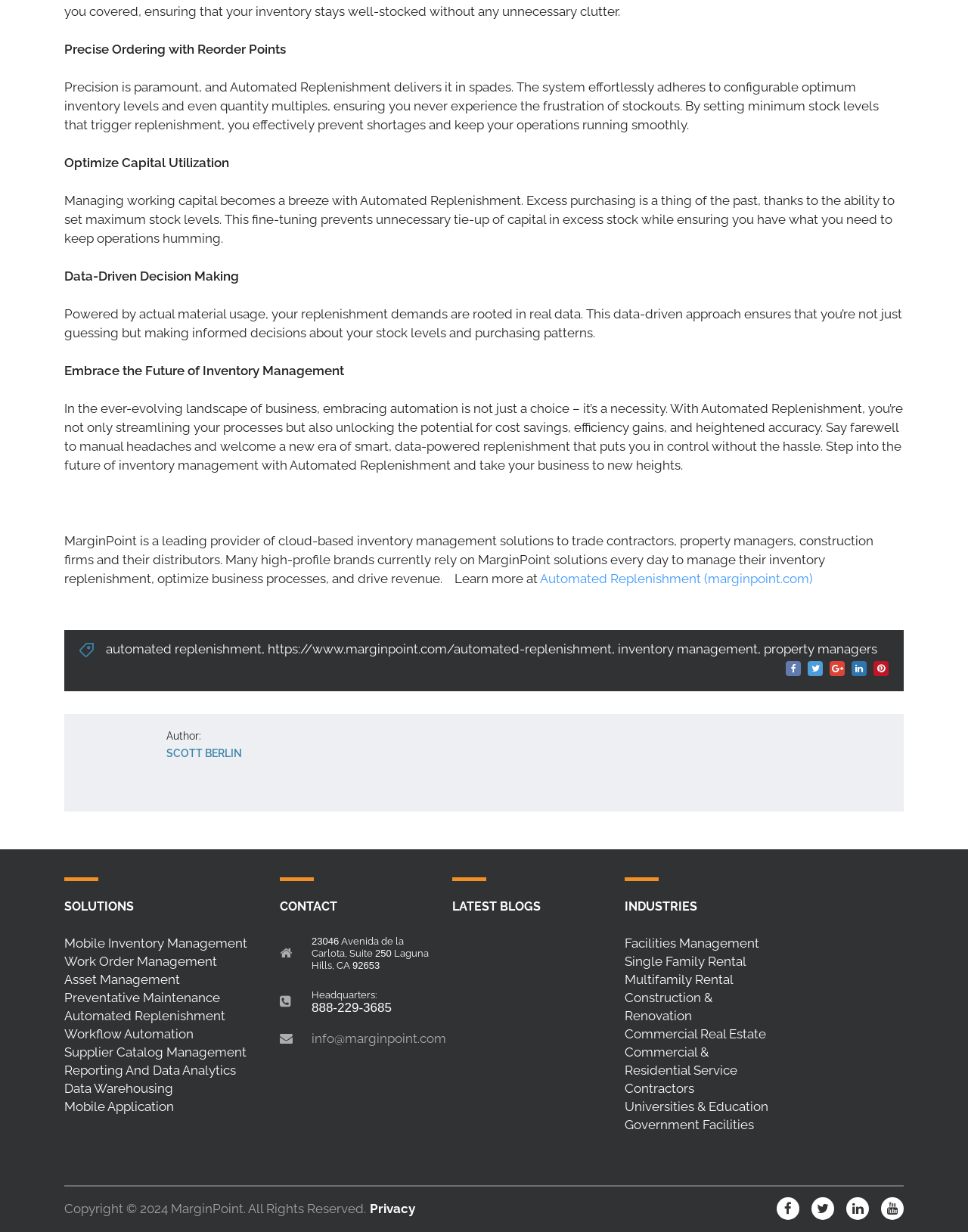Find the bounding box coordinates for the element that must be clicked to complete the instruction: "Contact MarginPoint headquarters". The coordinates should be four float numbers between 0 and 1, indicated as [left, top, right, bottom].

[0.322, 0.811, 0.405, 0.824]